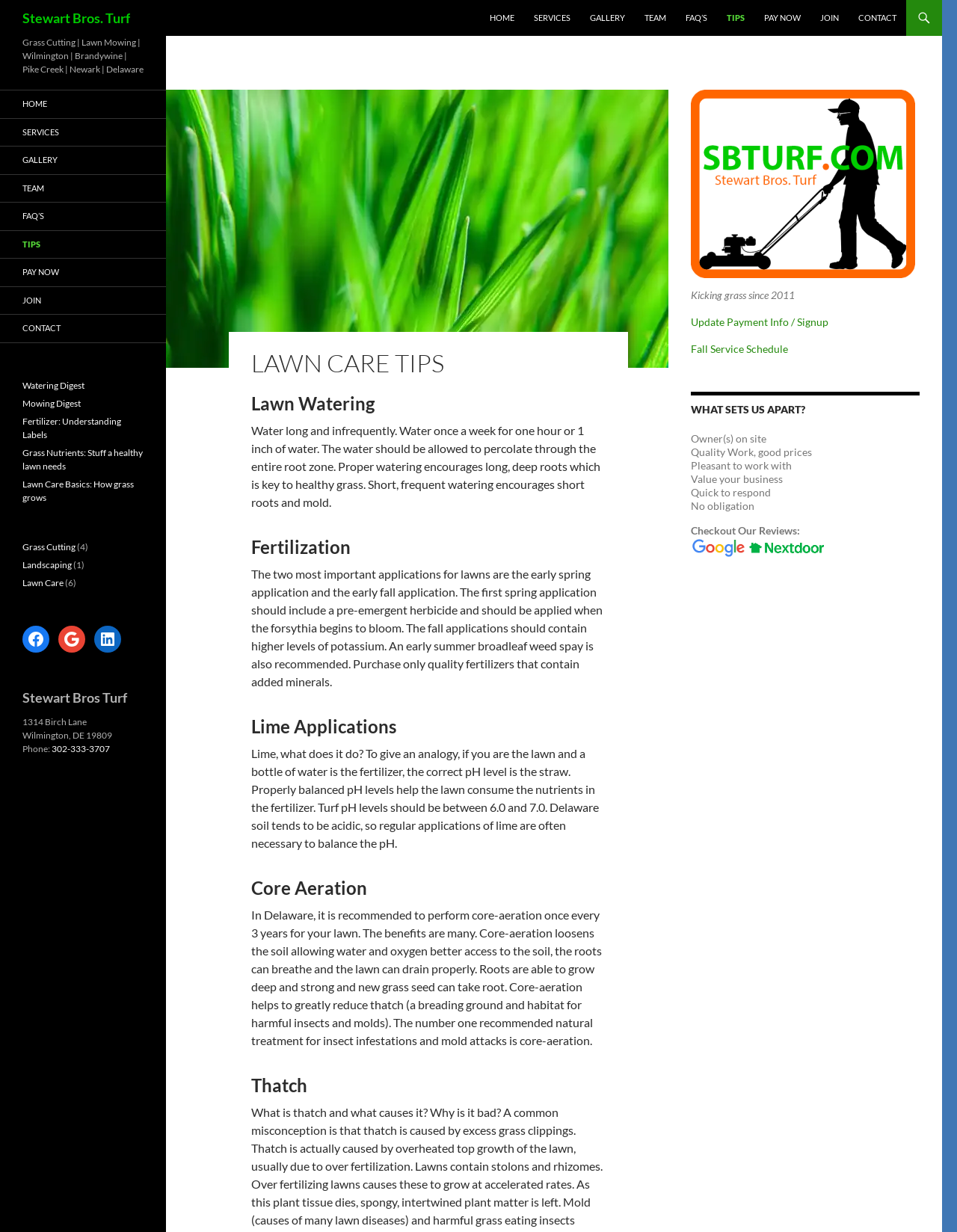Locate and provide the bounding box coordinates for the HTML element that matches this description: "LinkedIn".

[0.098, 0.508, 0.127, 0.529]